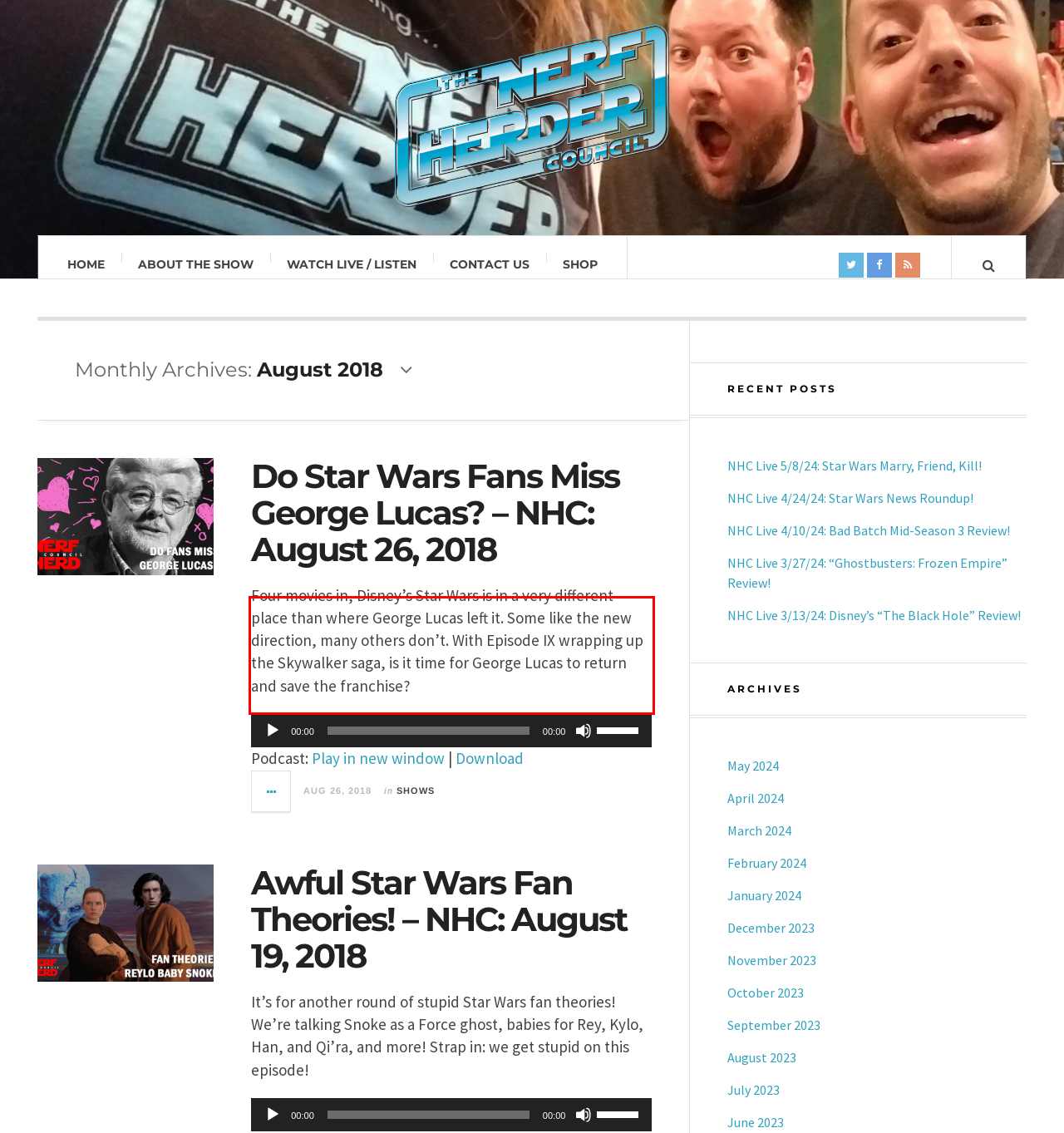Identify the text inside the red bounding box in the provided webpage screenshot and transcribe it.

Four movies in, Disney’s Star Wars is in a very different place than where George Lucas left it. Some like the new direction, many others don’t. With Episode IX wrapping up the Skywalker saga, is it time for George Lucas to return and save the franchise?